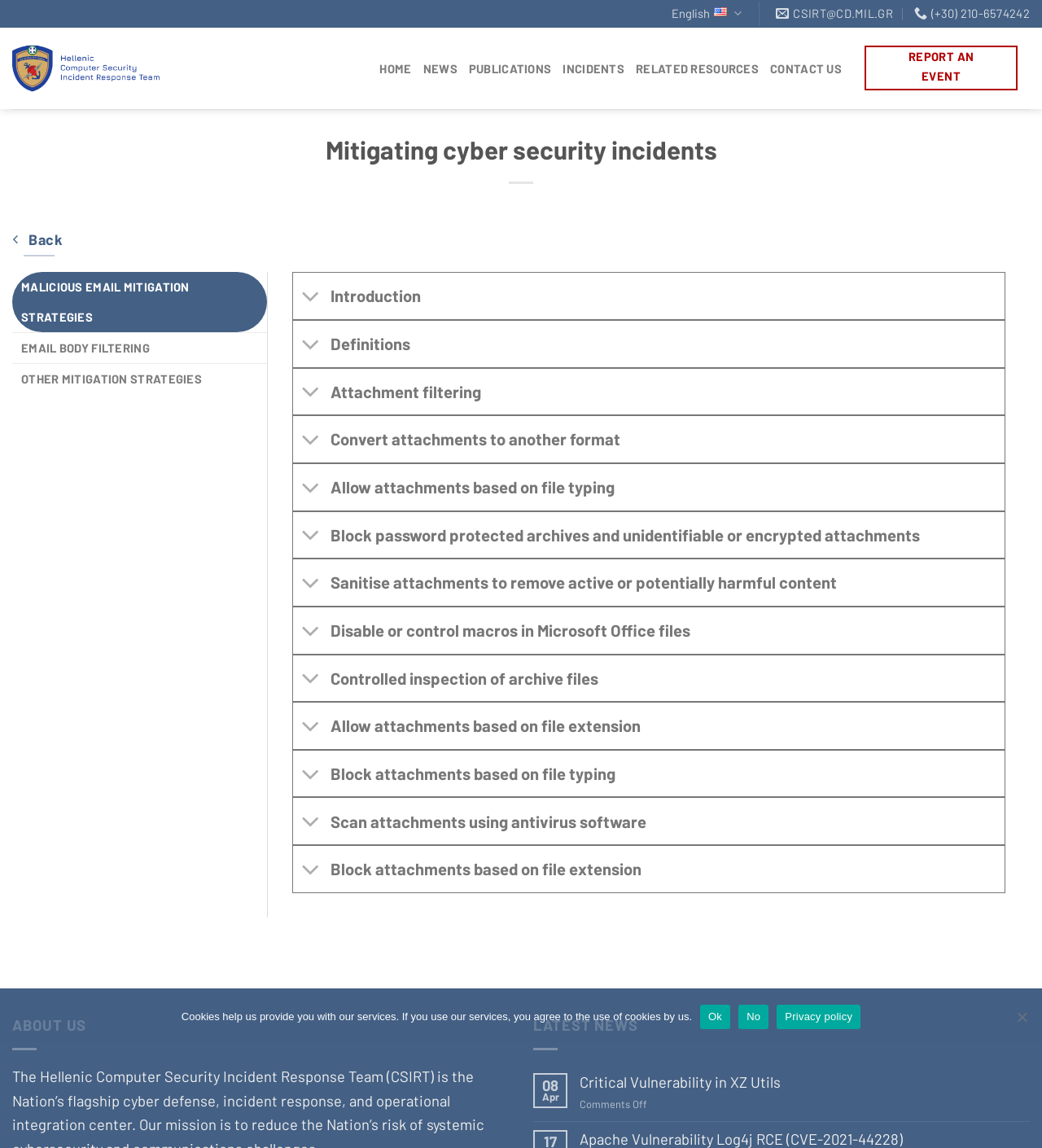Locate the bounding box coordinates of the element you need to click to accomplish the task described by this instruction: "Click the REPORT AN EVENT link".

[0.83, 0.04, 0.977, 0.079]